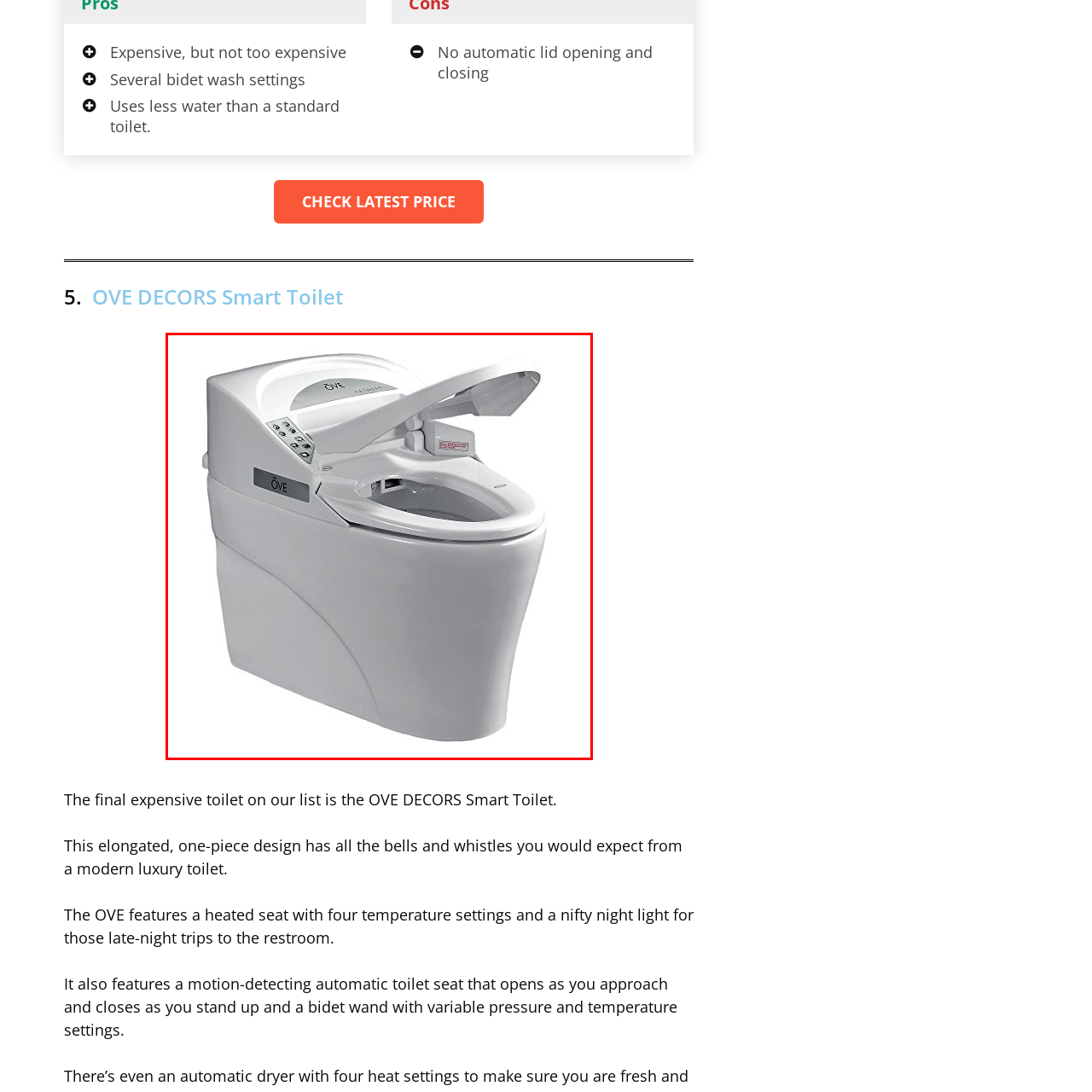Explain comprehensively what is shown in the image marked by the red outline.

The image showcases the OVE DECORS Smart Toilet, an elegant and modern elongated one-piece design that combines luxury and functionality. This high-end toilet features an integrated bidet system with multiple wash settings, providing a superior cleaning experience. Its advanced functionalities include a heated seat with four temperature settings, ensuring comfort during use. Additionally, it is equipped with a motion-detecting automatic toilet seat that opens as you approach and closes after you stand up, enhancing both convenience and hygiene. The design is sleek, smooth, and easy to maintain, making it an excellent addition to any modern bathroom. This model is noted for its efficiency, using less water than traditional toilets, while offering the luxurious touches expected from today's cutting-edge bathroom fixtures.